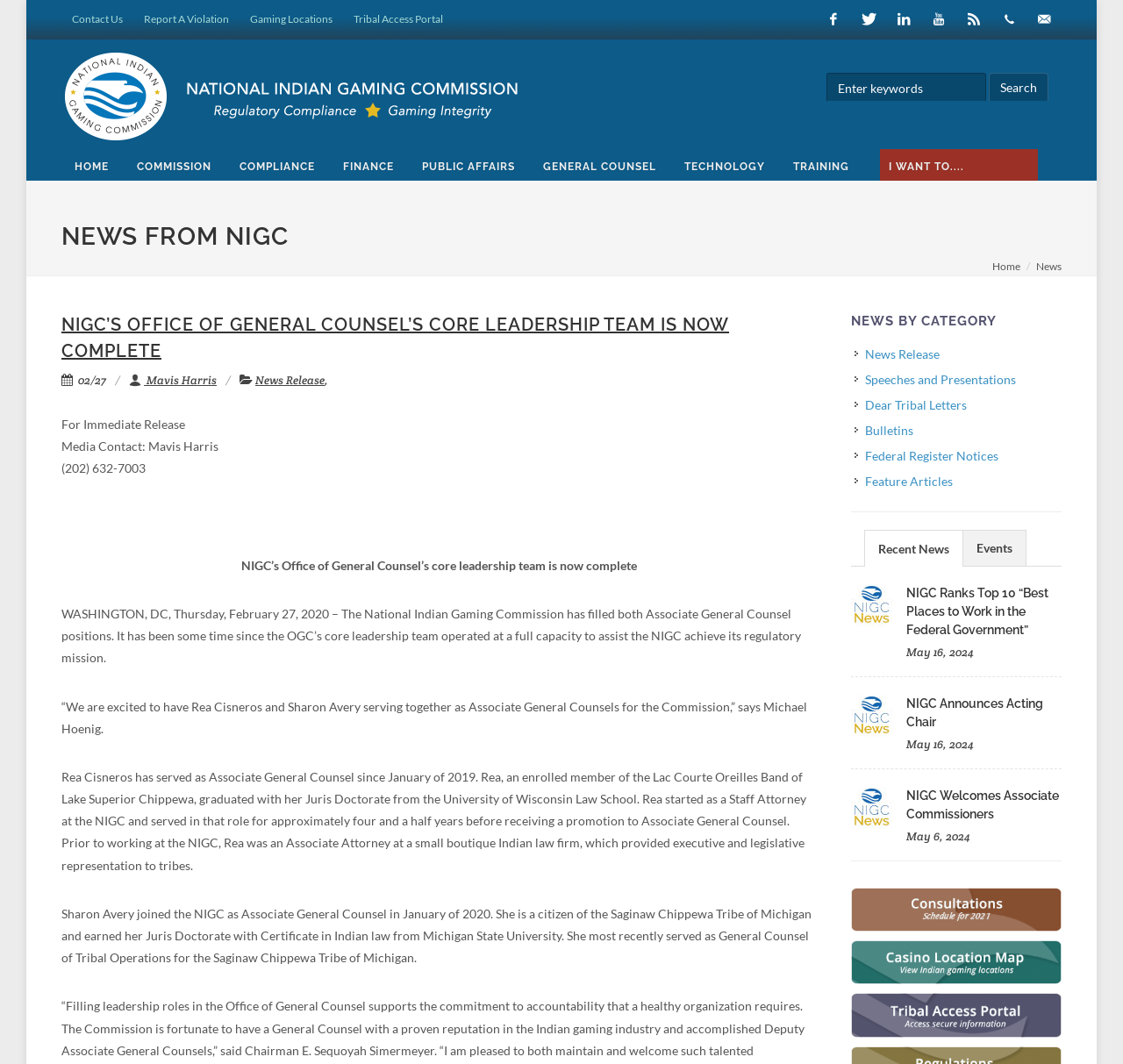Identify the bounding box coordinates for the element you need to click to achieve the following task: "Search for something". Provide the bounding box coordinates as four float numbers between 0 and 1, in the form [left, top, right, bottom].

[0.736, 0.068, 0.878, 0.096]